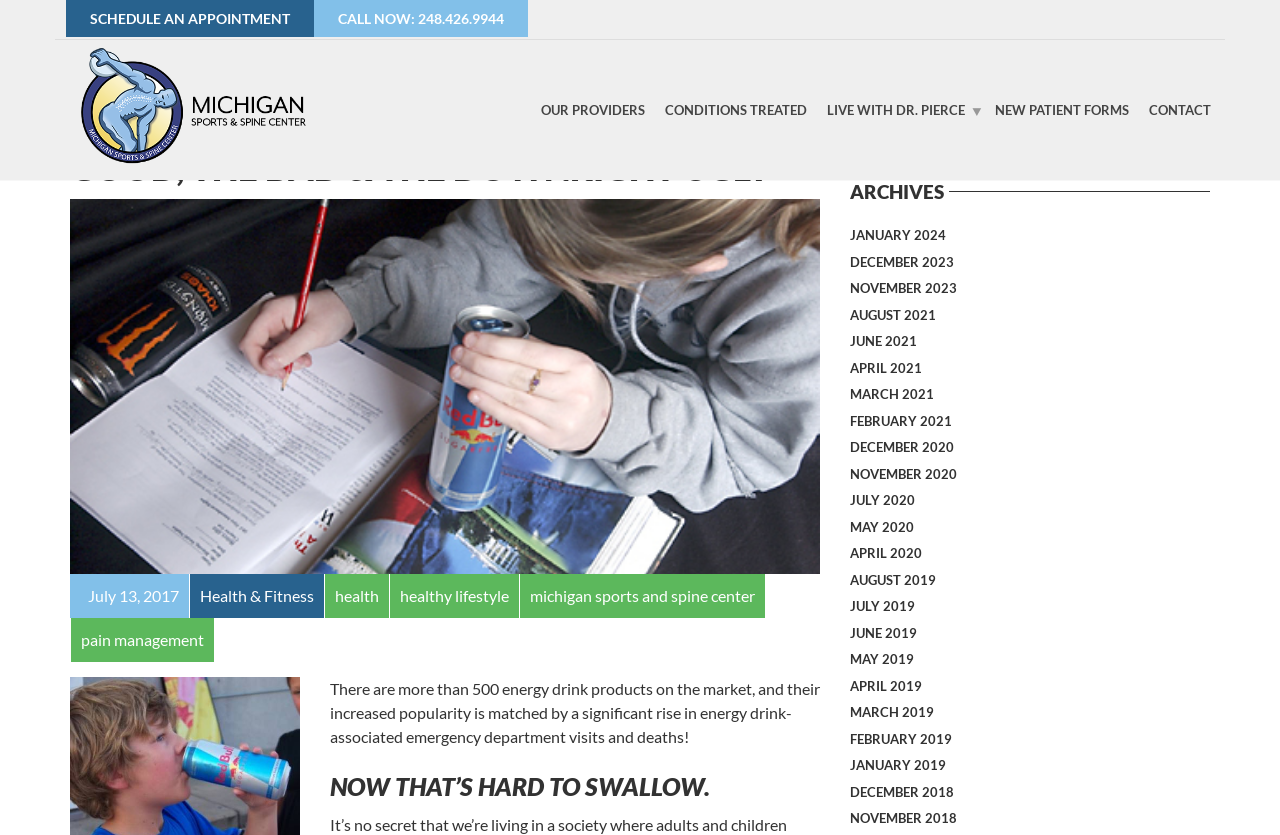Write a detailed summary of the webpage, including text, images, and layout.

This webpage is about coffee, energy drinks, and caffeine, with a focus on their effects on health. At the top, there are several links to schedule an appointment, call now, and access the HealthFlex program, along with a HealthFlex logo. Below these links, there are navigation links to access different sections of the website, including "Our Providers", "Conditions Treated", "Live with Dr. Pierce", "New Patient Forms", and "Contact".

The main content of the webpage is divided into two sections. On the left, there is a heading that reads "COFFEE, ENERGY DRINKS & CAFFEINE – THE GOOD, THE BAD & THE DOWNRIGHT UGLY" followed by a figure and an image related to the topic. Below this, there is a date "July 13, 2017" and several links to related topics such as "Health & Fitness", "health", "healthy lifestyle", "michigan sports and spine center", and "pain management".

On the right, there is a search bar with a button and a heading that reads "ARCHIVES". Below this, there are several links to archived articles organized by month and year, ranging from January 2024 to December 2018.

The main article on the webpage discusses the risks associated with energy drinks, citing a statistic about the rise in energy drink-associated emergency department visits and deaths. The article is divided into sections, with headings such as "NOW THAT’S HARD TO SWALLOW."